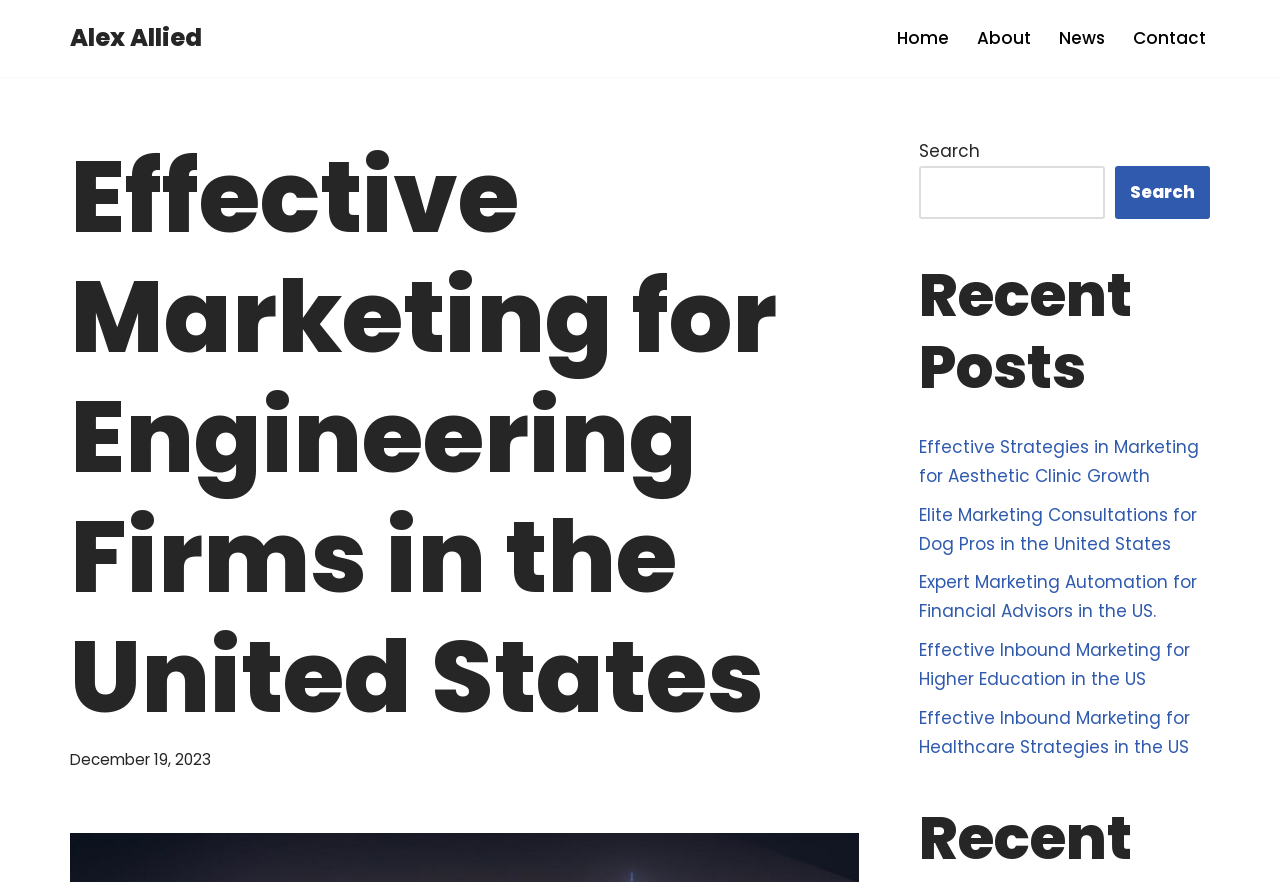Use a single word or phrase to answer the question:
What is the purpose of the search box?

Search